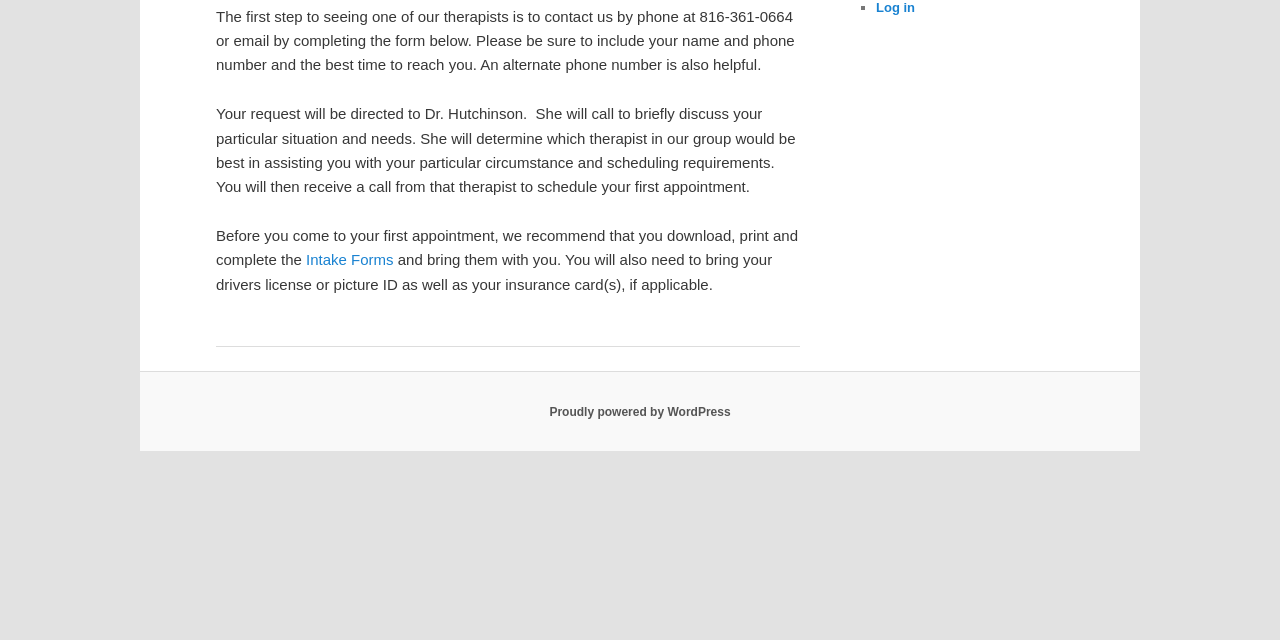Identify and provide the bounding box coordinates of the UI element described: "Proudly powered by WordPress". The coordinates should be formatted as [left, top, right, bottom], with each number being a float between 0 and 1.

[0.429, 0.632, 0.571, 0.654]